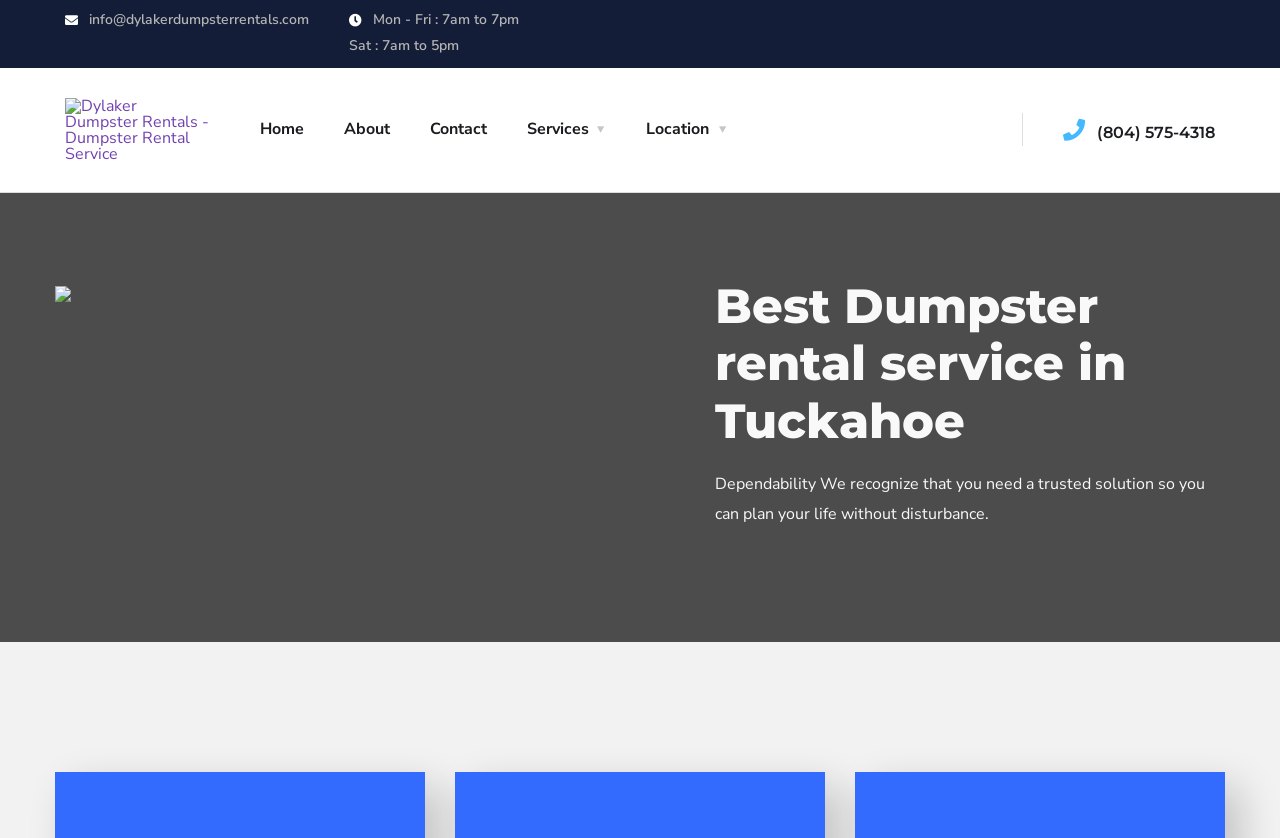How many navigation links are there in the top menu?
Please give a well-detailed answer to the question.

I found the navigation links by looking at the link elements with the text 'Home', 'About', 'Contact', 'Services', and 'Location' which are located at the top of the page.